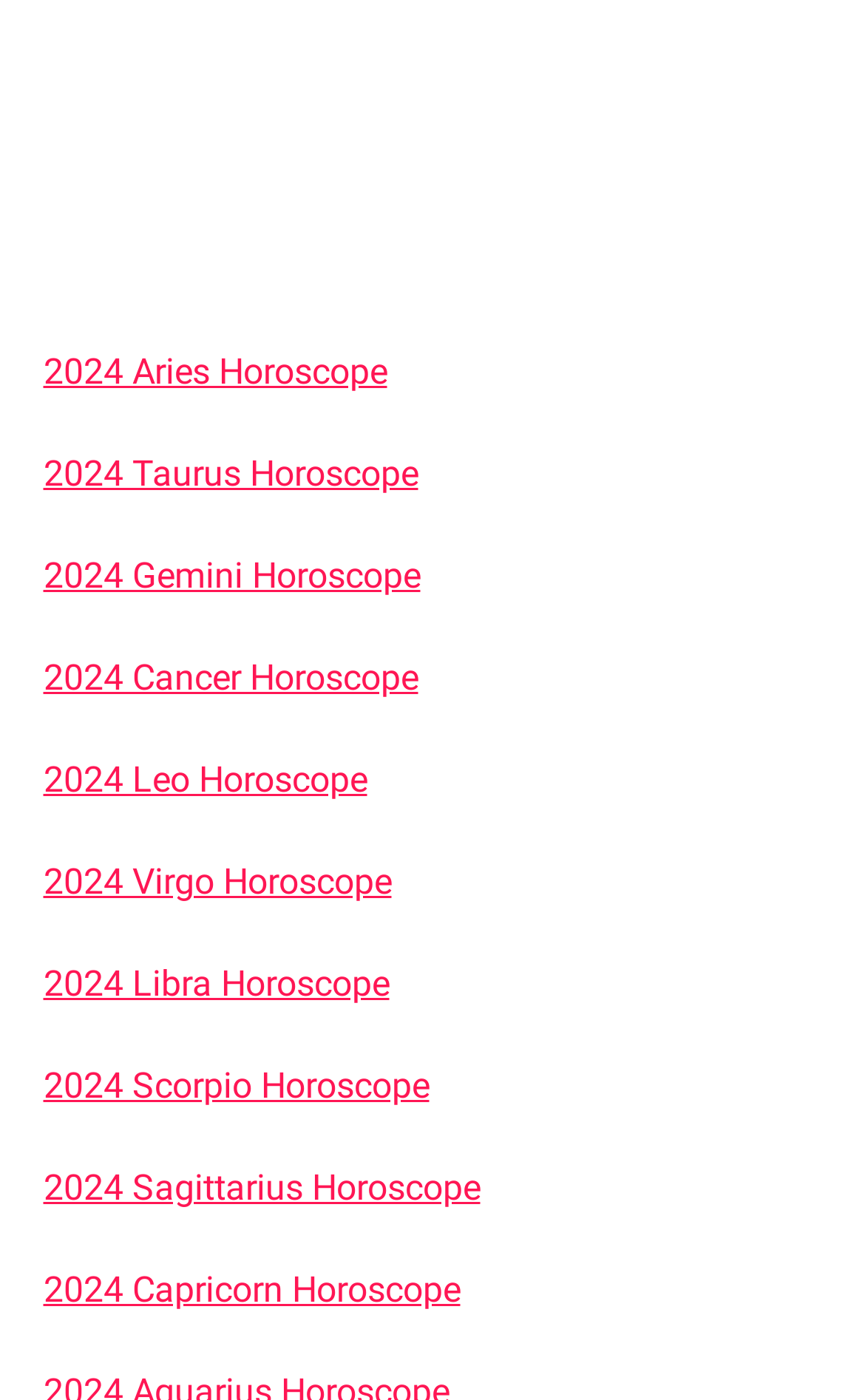Identify the bounding box coordinates necessary to click and complete the given instruction: "view 2024 Gemini Horoscope".

[0.05, 0.396, 0.486, 0.427]